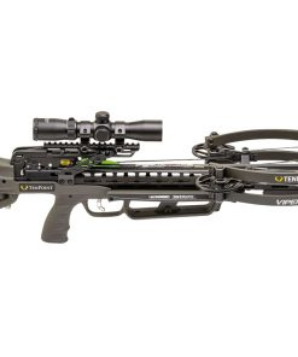Respond to the following question using a concise word or phrase: 
What is the maximum speed of the crossbow?

425 feet per second